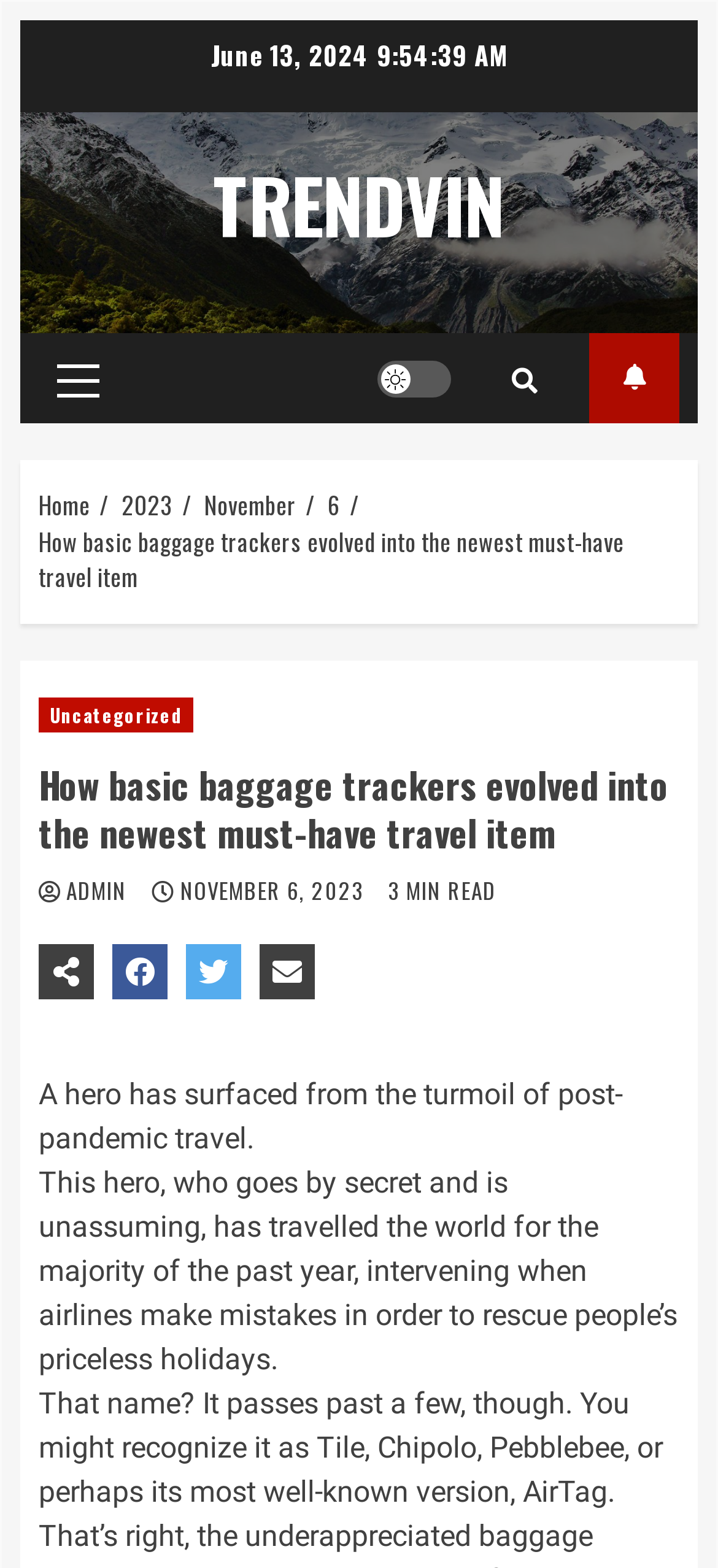Determine the bounding box coordinates for the clickable element required to fulfill the instruction: "Browse 'Online Rich Market' category". Provide the coordinates as four float numbers between 0 and 1, i.e., [left, top, right, bottom].

None